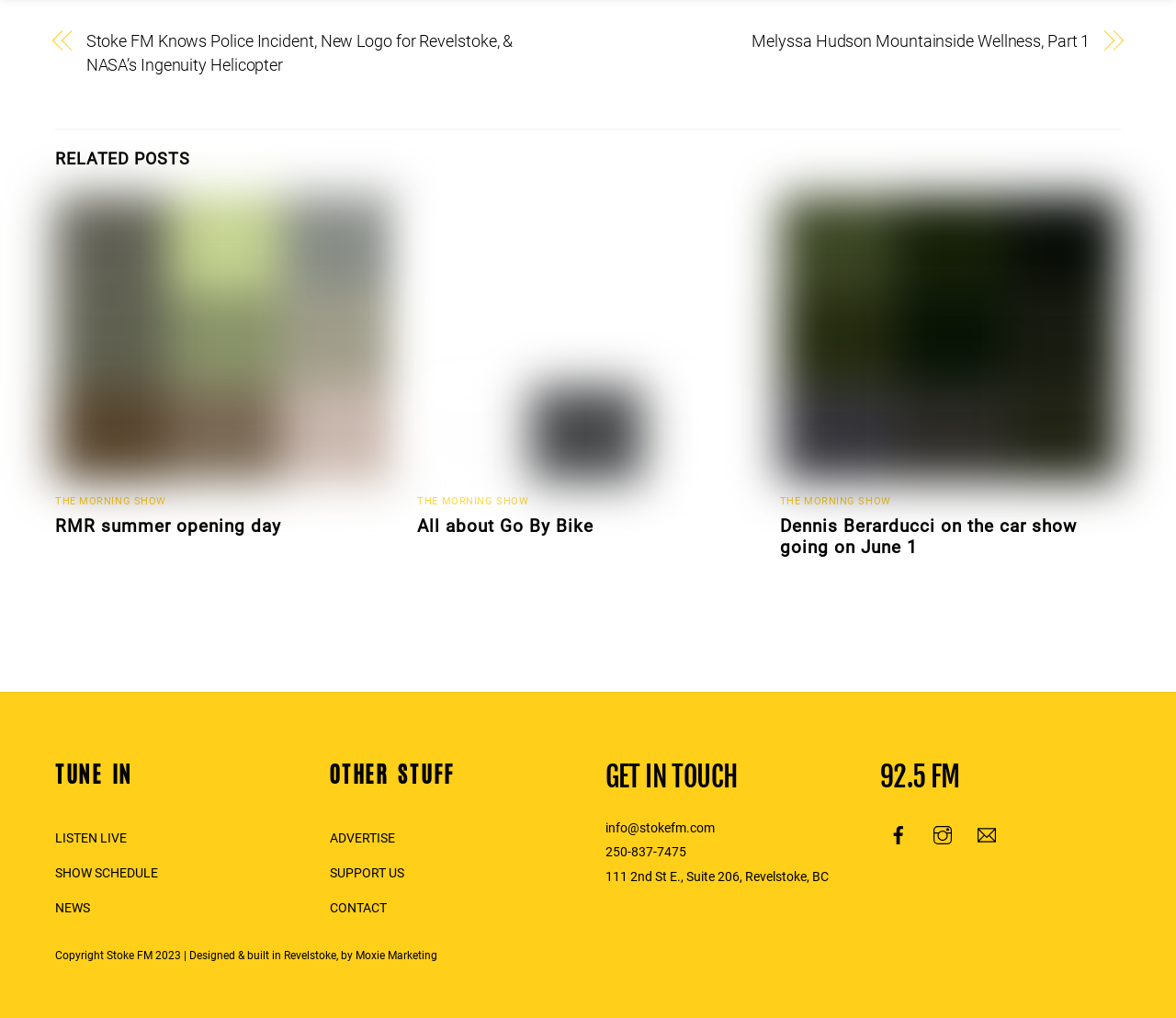Find the bounding box of the web element that fits this description: "RMR summer opening day".

[0.047, 0.506, 0.239, 0.527]